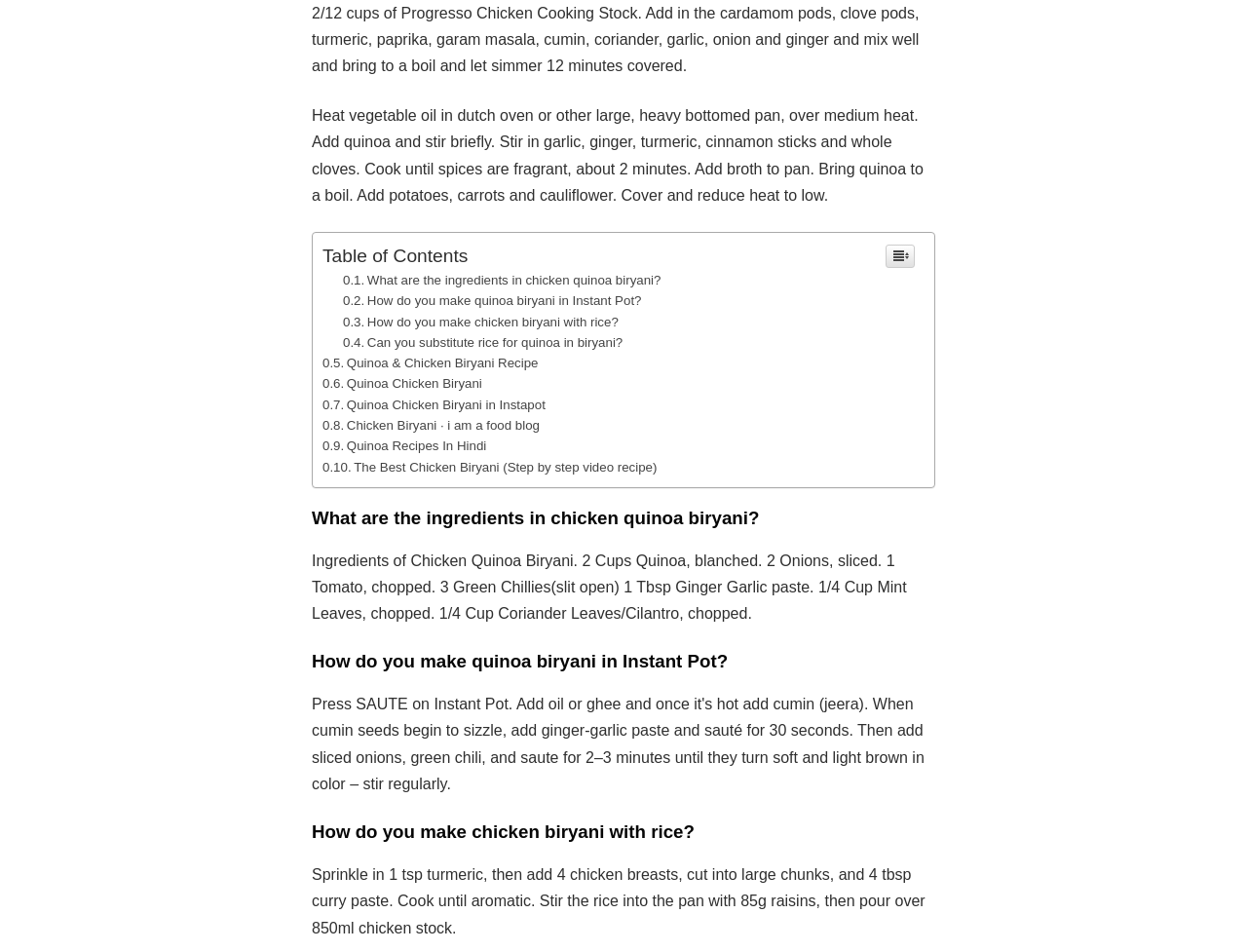Please determine the bounding box coordinates, formatted as (top-left x, top-left y, bottom-right x, bottom-right y), with all values as floating point numbers between 0 and 1. Identify the bounding box of the region described as: Quinoa Recipes In Hindi

[0.259, 0.461, 0.39, 0.476]